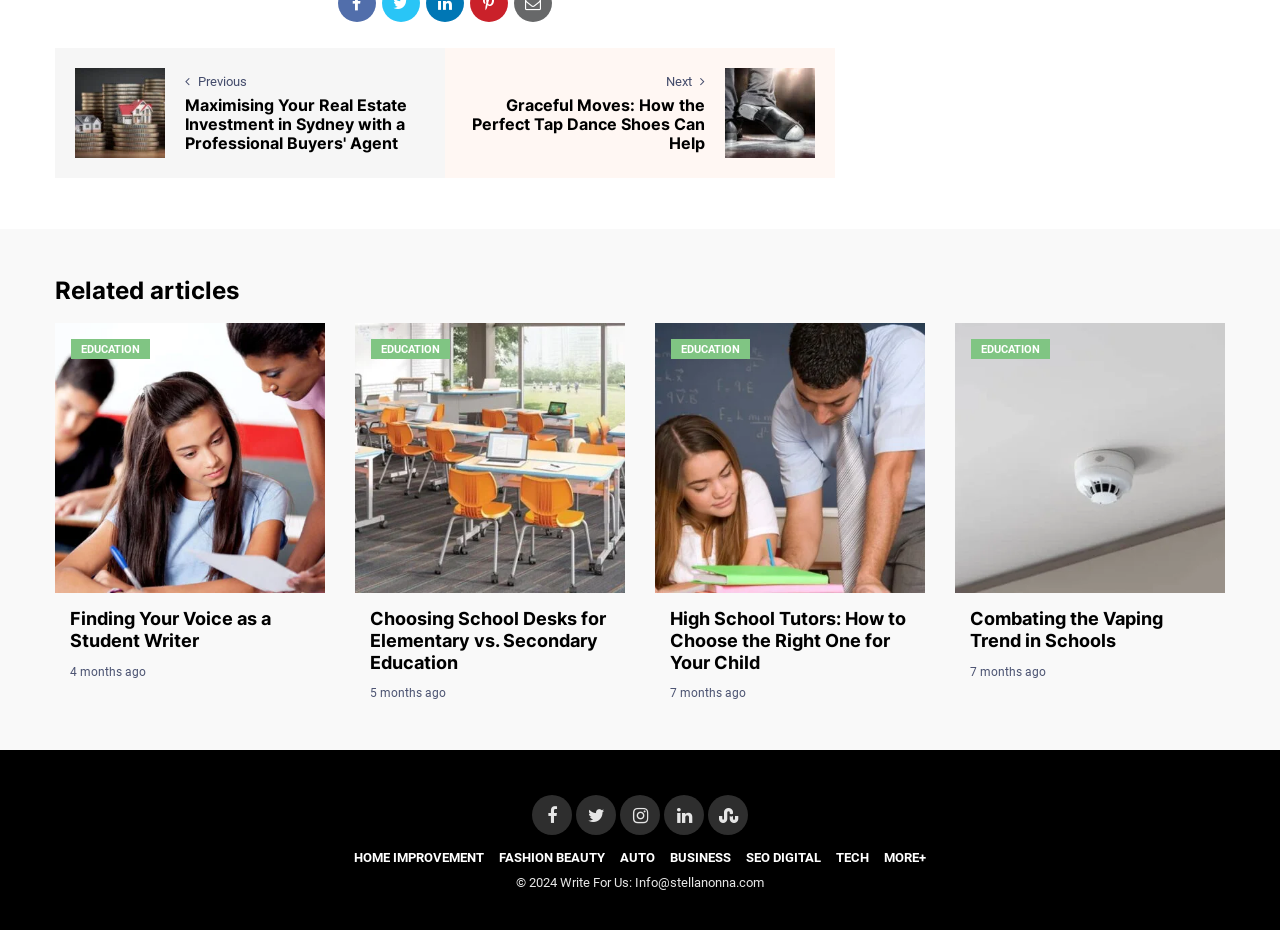Indicate the bounding box coordinates of the element that needs to be clicked to satisfy the following instruction: "Click on the 'HOME IMPROVEMENT' link". The coordinates should be four float numbers between 0 and 1, i.e., [left, top, right, bottom].

[0.272, 0.914, 0.383, 0.93]